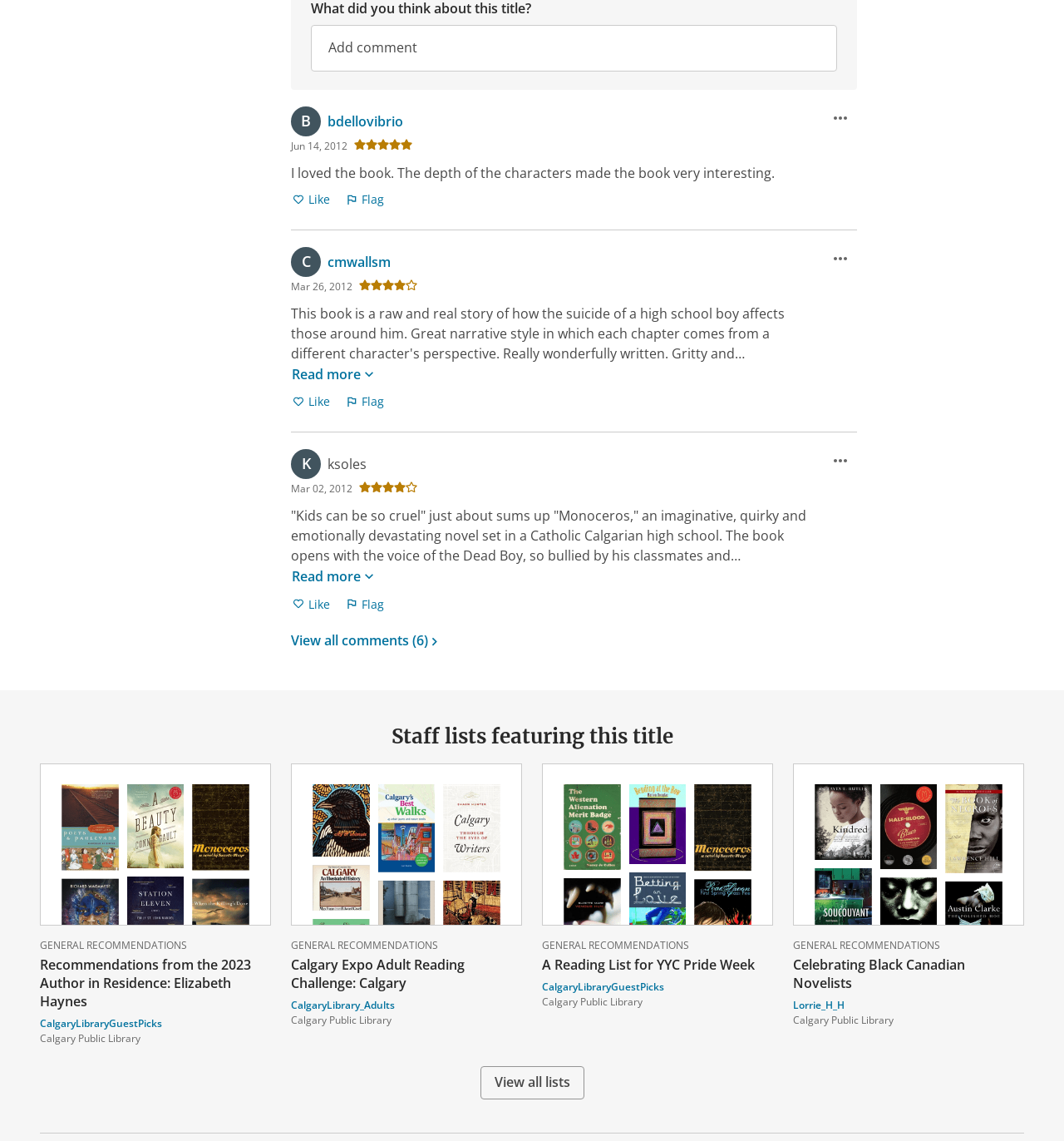Identify the bounding box coordinates of the part that should be clicked to carry out this instruction: "View all lists".

[0.451, 0.934, 0.549, 0.963]